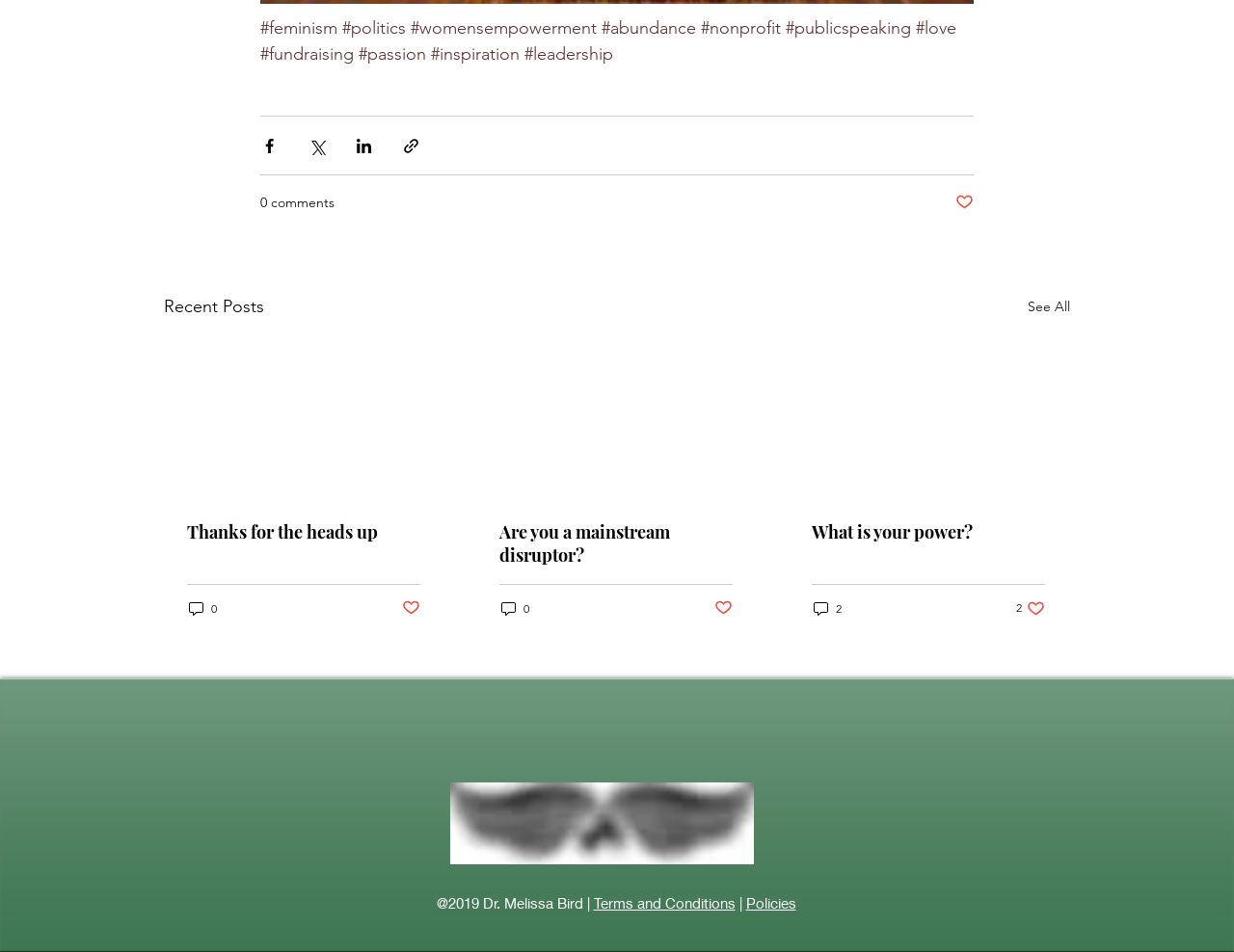Predict the bounding box for the UI component with the following description: "What is your power?".

[0.658, 0.547, 0.847, 0.571]